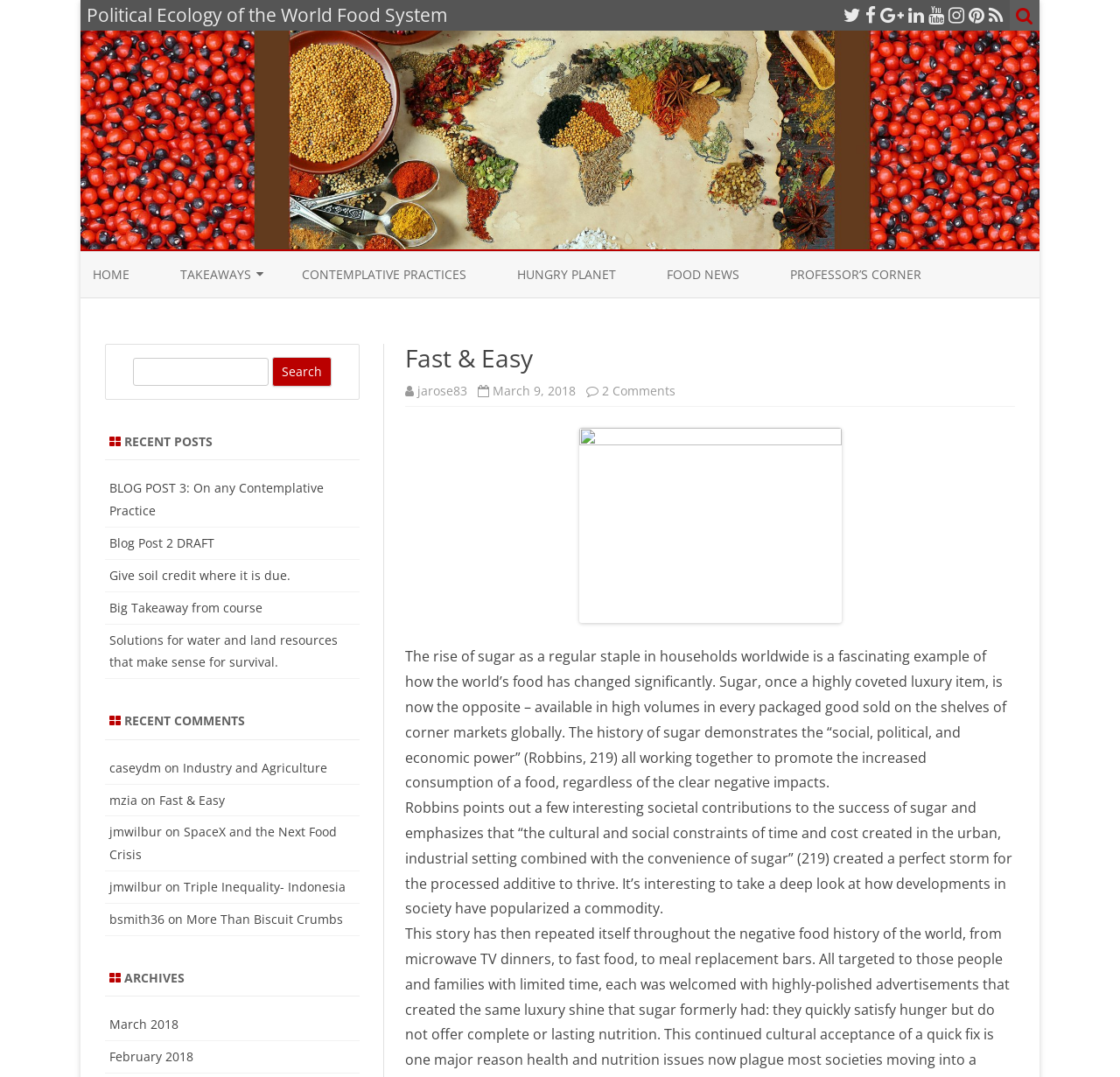How many weeks are listed in the webpage?
Refer to the screenshot and deliver a thorough answer to the question presented.

I counted the number of links starting with 'WEEK' and found 10 links, from 'WEEK 1' to 'WEEK 10'.